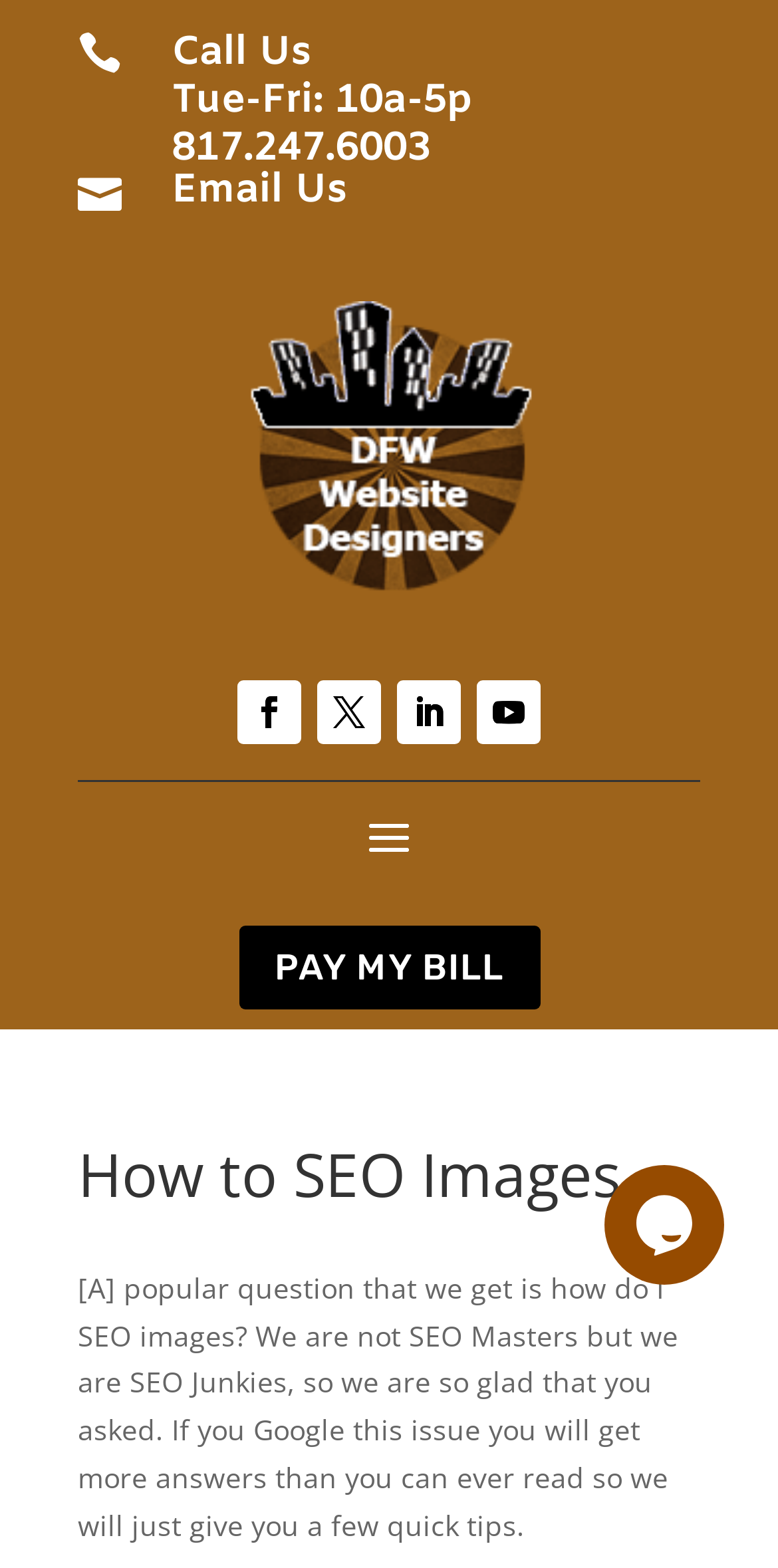Answer the question in a single word or phrase:
What is the topic of the main content on the webpage?

SEO images